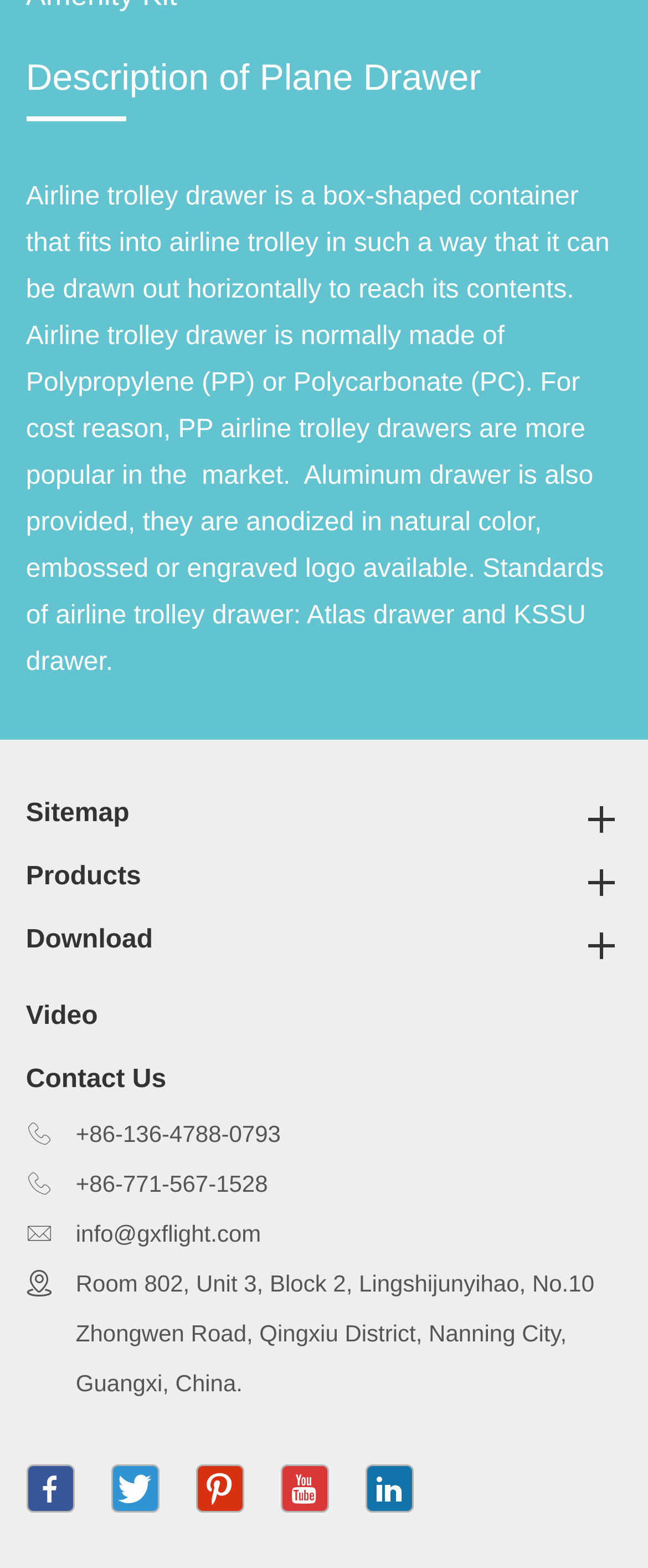From the details in the image, provide a thorough response to the question: What is the company's name?

The company's name can be found at the bottom of the page, in the copyright section. The company's name is listed as 'Guangxi Nanning Flight Supply Trading Co., Ltd.'.